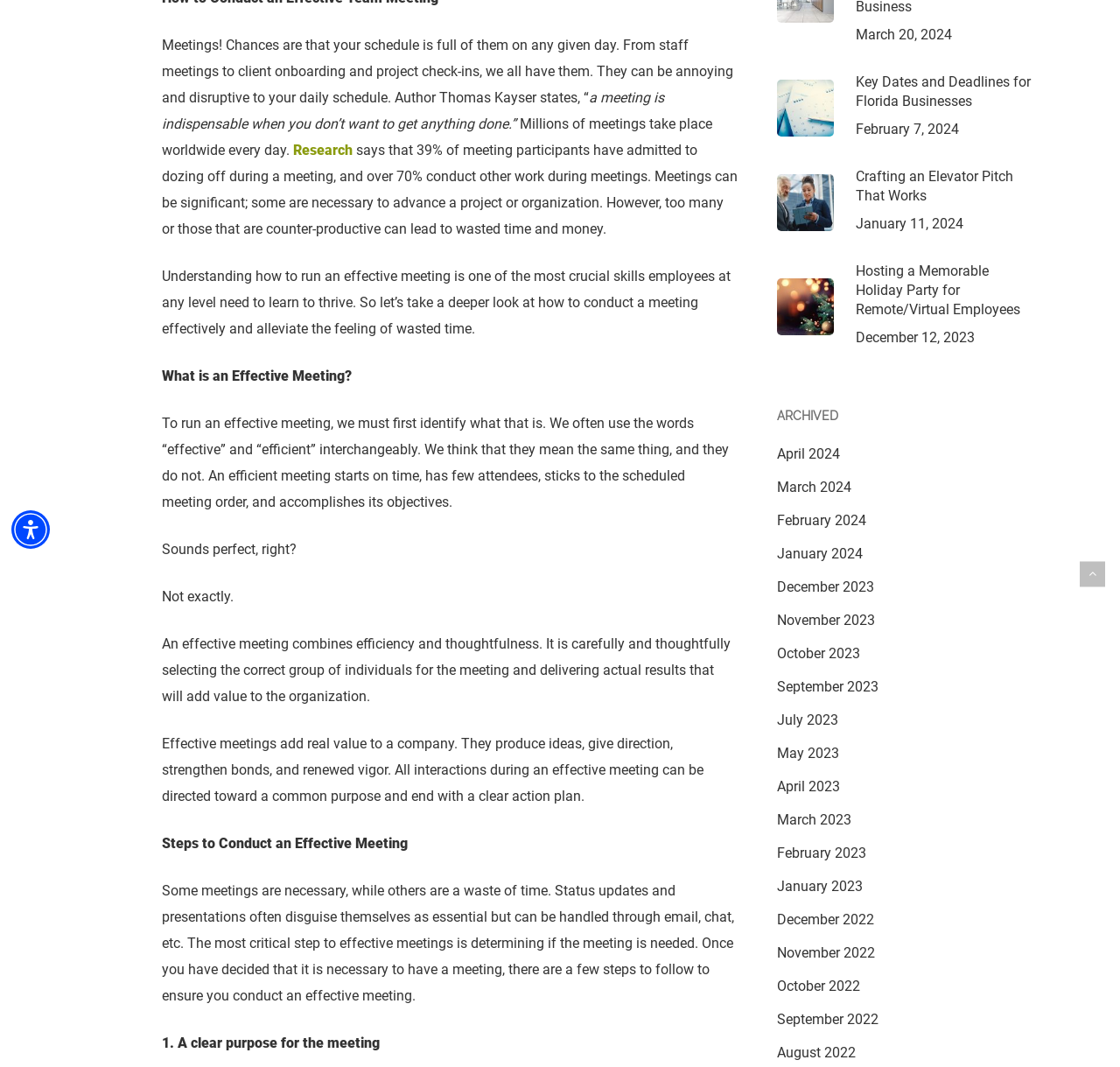Determine the bounding box coordinates of the UI element that matches the following description: "November 2023". The coordinates should be four float numbers between 0 and 1 in the format [left, top, right, bottom].

[0.693, 0.569, 0.93, 0.594]